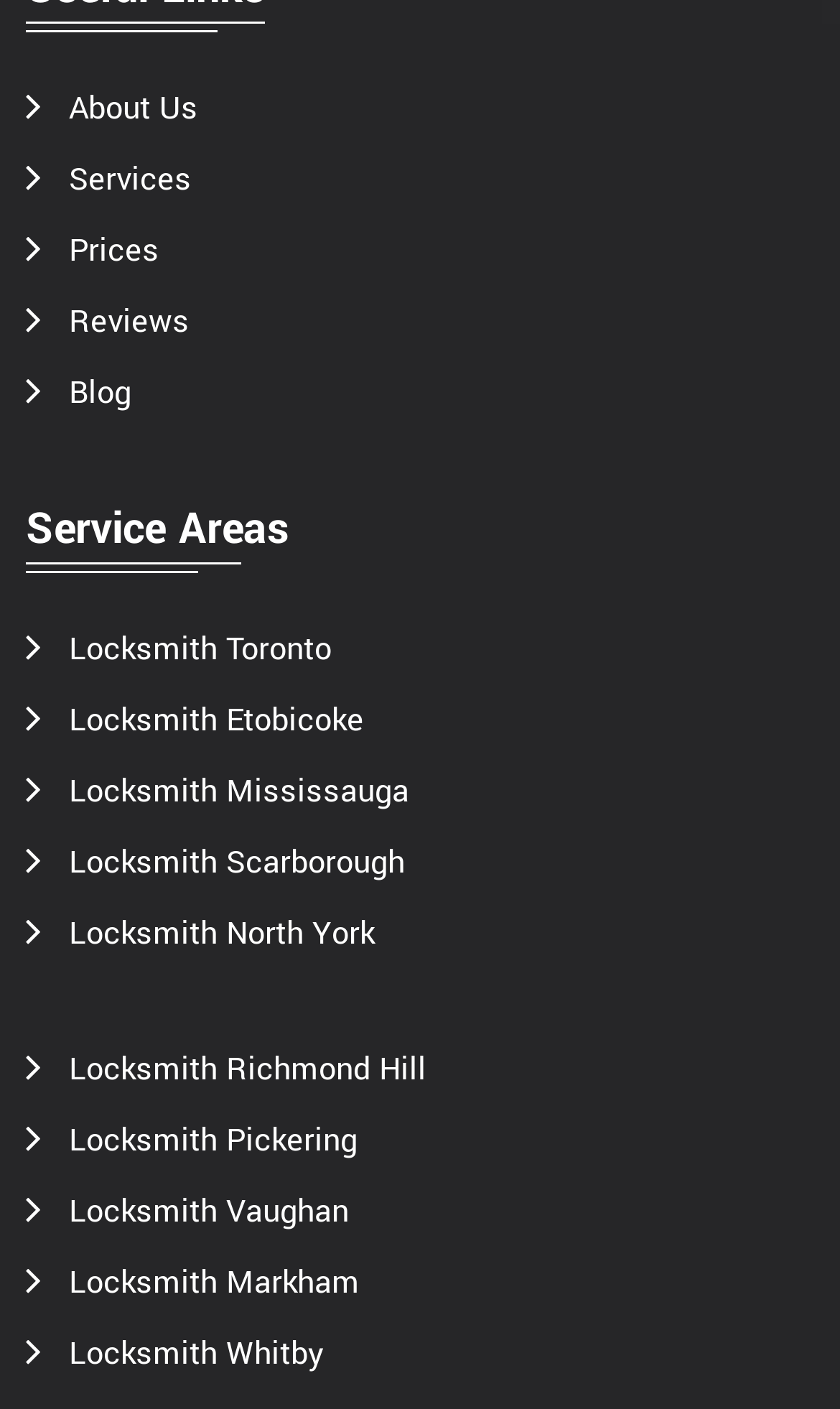What is the purpose of the 'Reviews' link?
Give a single word or phrase answer based on the content of the image.

To read customer reviews